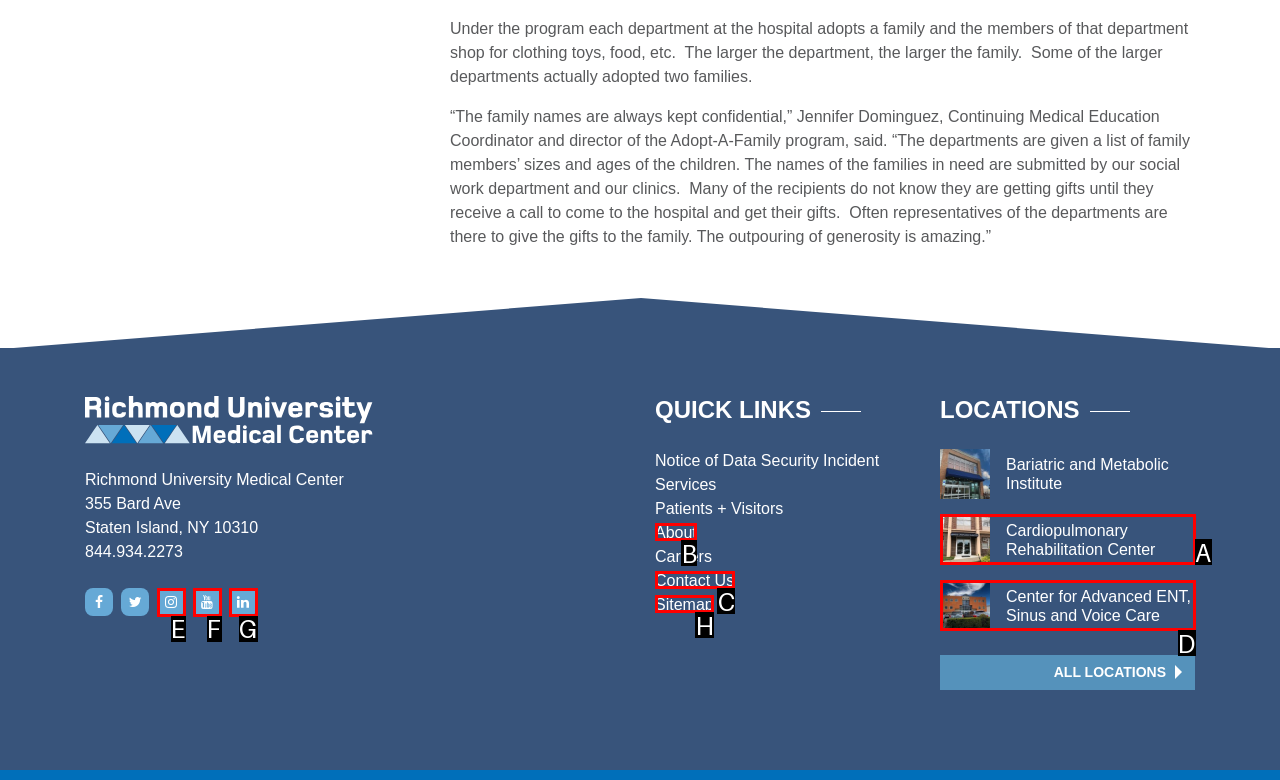Determine the letter of the element I should select to fulfill the following instruction: Contact Us. Just provide the letter.

C